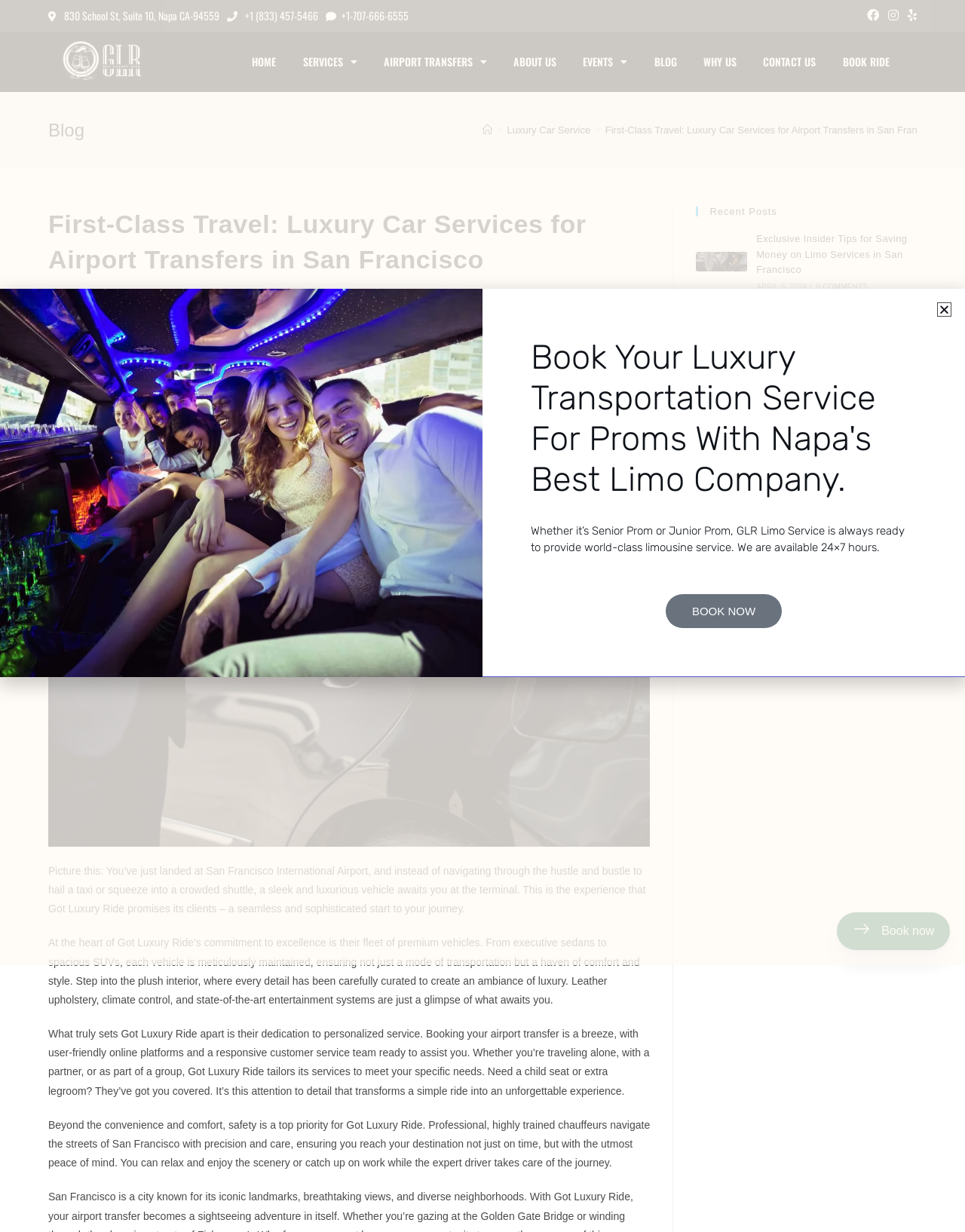Please identify the bounding box coordinates of the area that needs to be clicked to follow this instruction: "Click the 'Book now' button".

[0.867, 0.741, 0.984, 0.771]